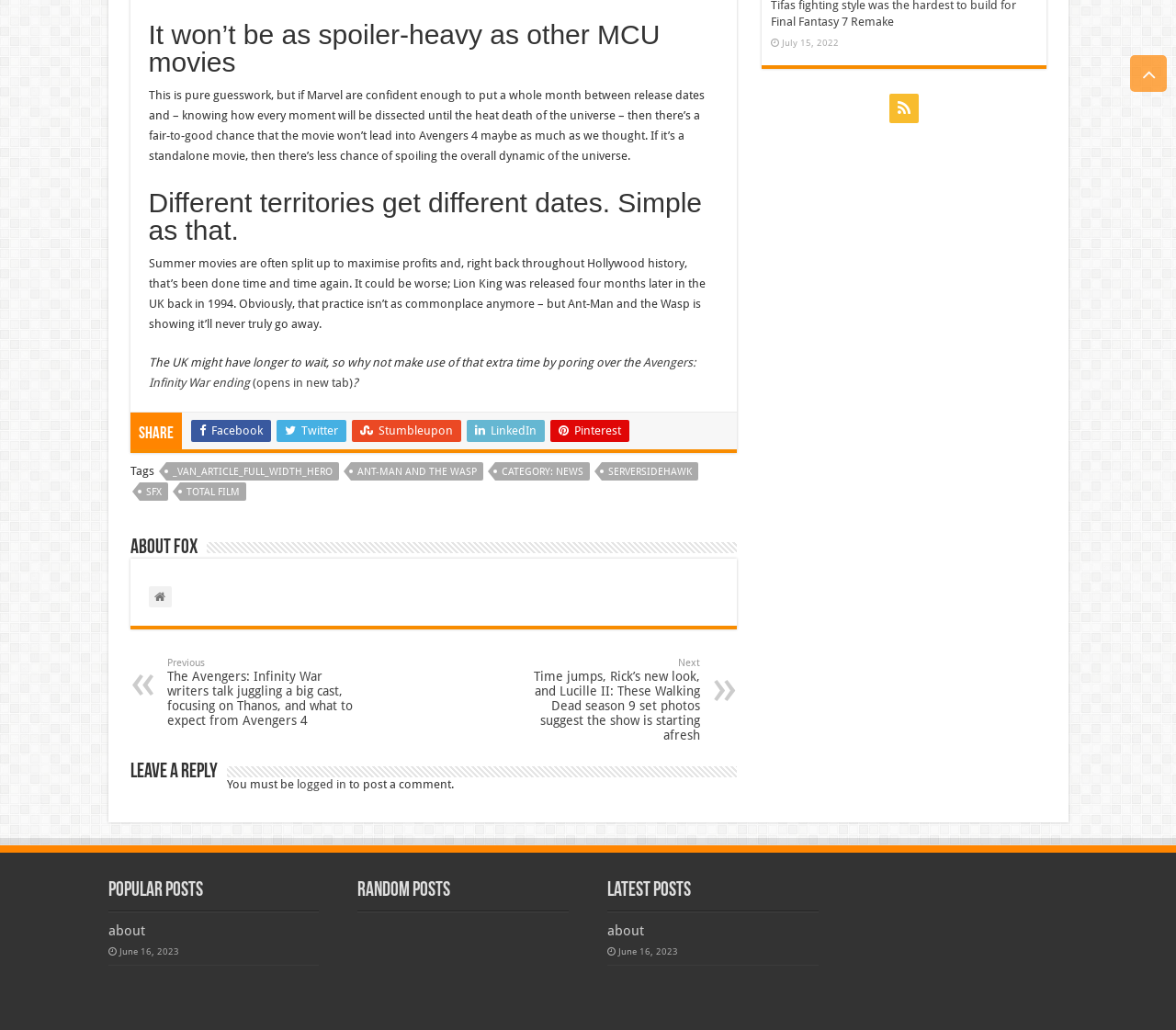Identify the bounding box coordinates of the section to be clicked to complete the task described by the following instruction: "Share on Facebook". The coordinates should be four float numbers between 0 and 1, formatted as [left, top, right, bottom].

[0.162, 0.408, 0.23, 0.429]